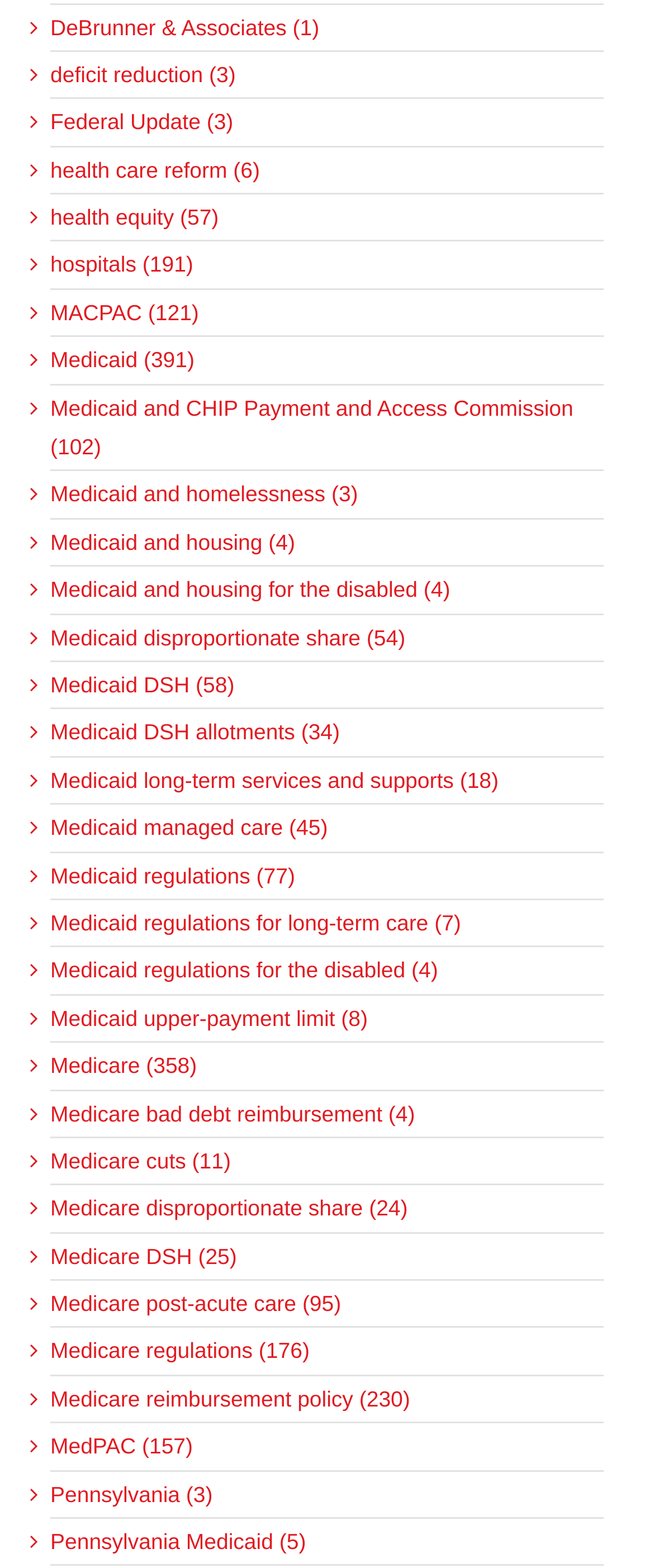Use a single word or phrase to answer the question:
What is the main topic of the webpage?

Medicaid and healthcare